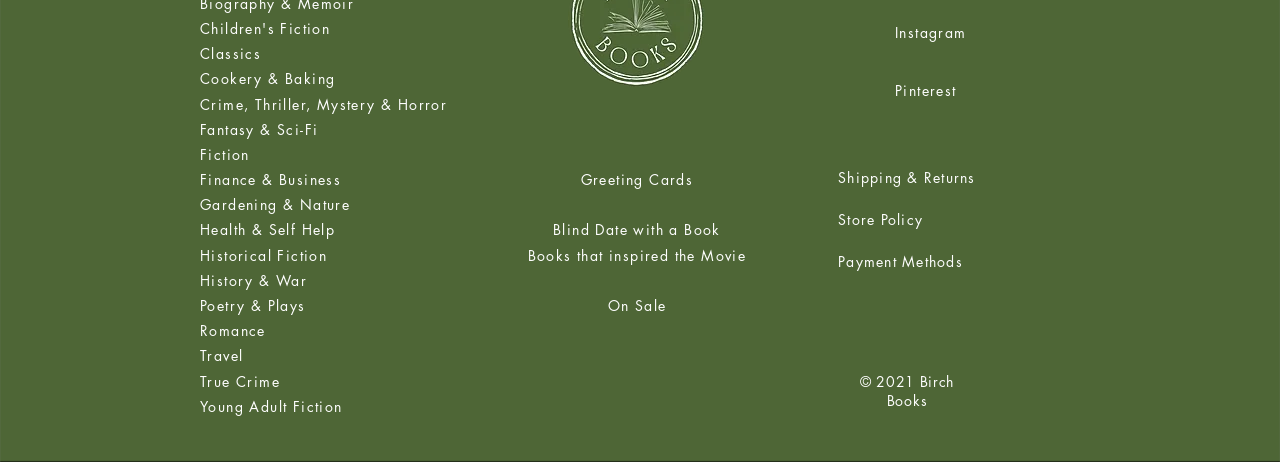How many links are there under 'On Sale'?
From the image, respond with a single word or phrase.

0